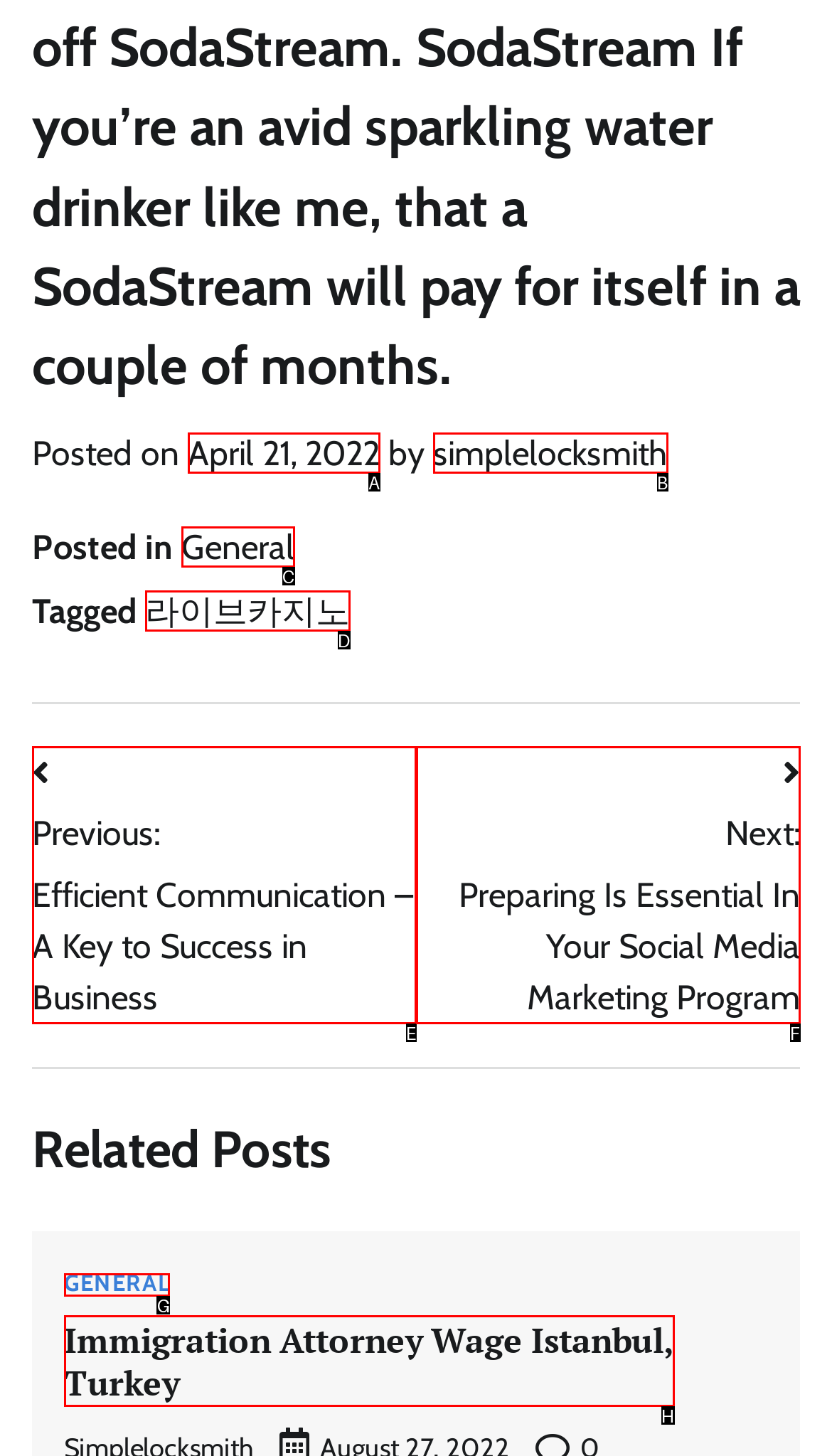Examine the description: About and indicate the best matching option by providing its letter directly from the choices.

None